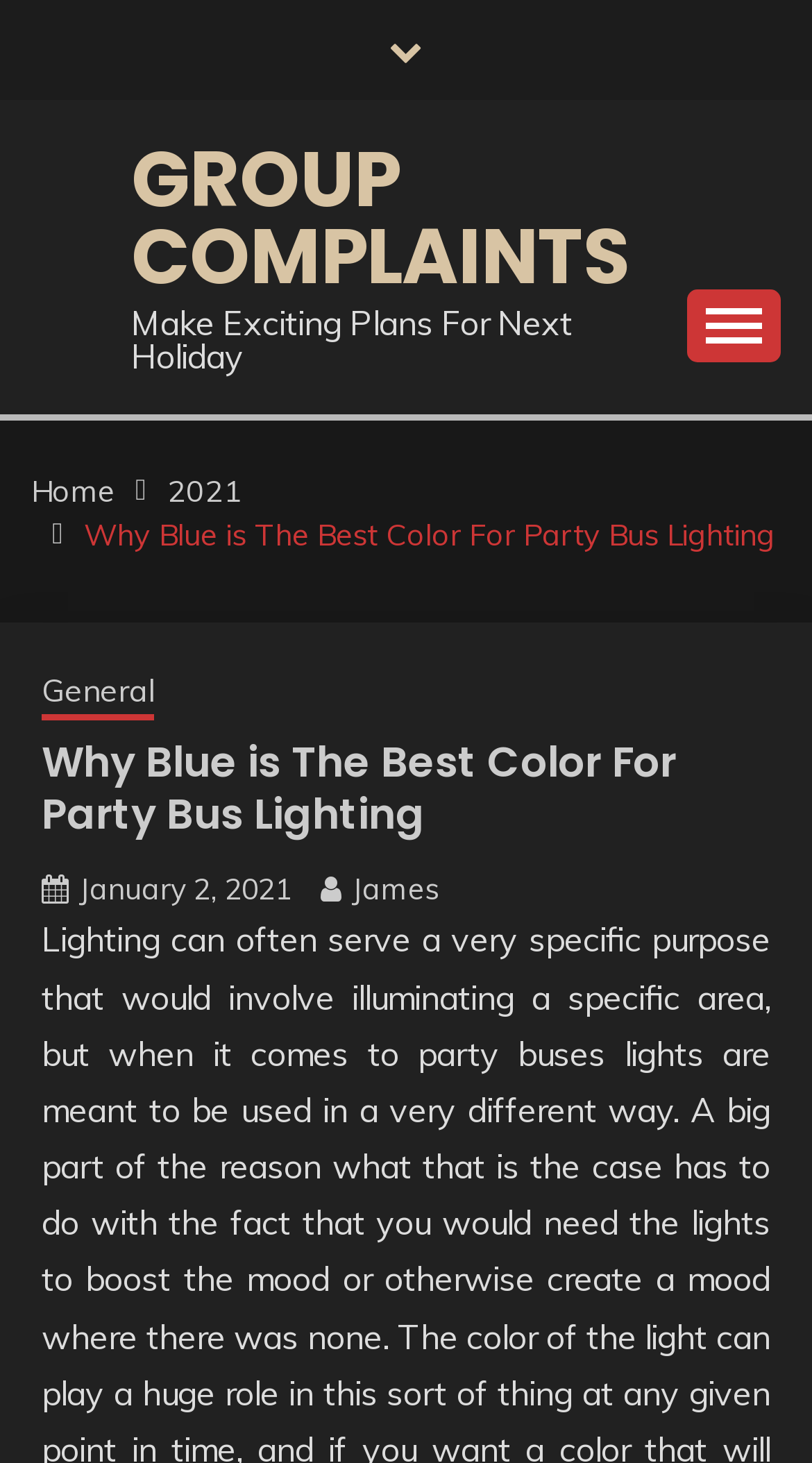Provide a single word or phrase to answer the given question: 
What is the text of the static text element?

Make Exciting Plans For Next Holiday